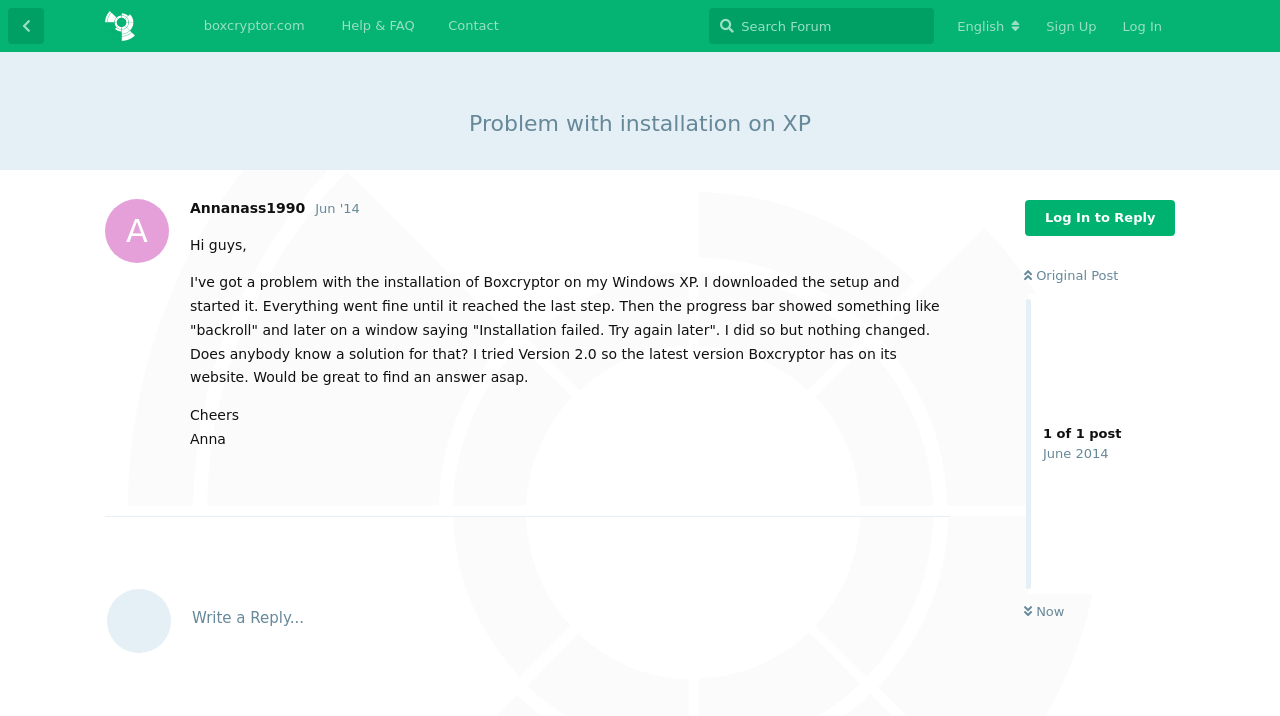What is the date of the post?
Give a detailed and exhaustive answer to the question.

I determined the answer by looking at the time element with the text 'Tuesday, June 10, 2014 7:34 PM', which indicates the date and time of the post.